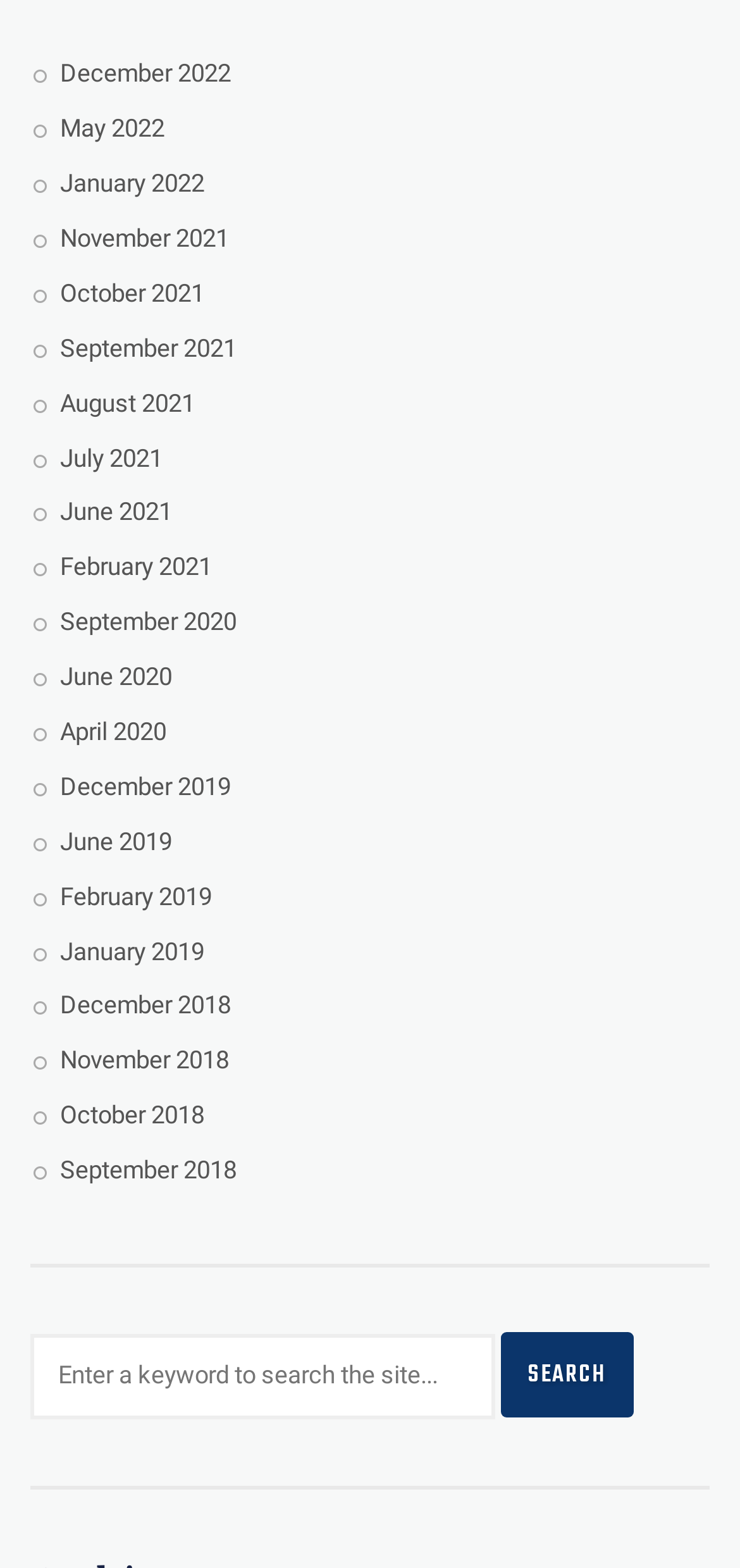Determine the bounding box coordinates of the clickable element necessary to fulfill the instruction: "Click the Search button". Provide the coordinates as four float numbers within the 0 to 1 range, i.e., [left, top, right, bottom].

[0.677, 0.85, 0.856, 0.904]